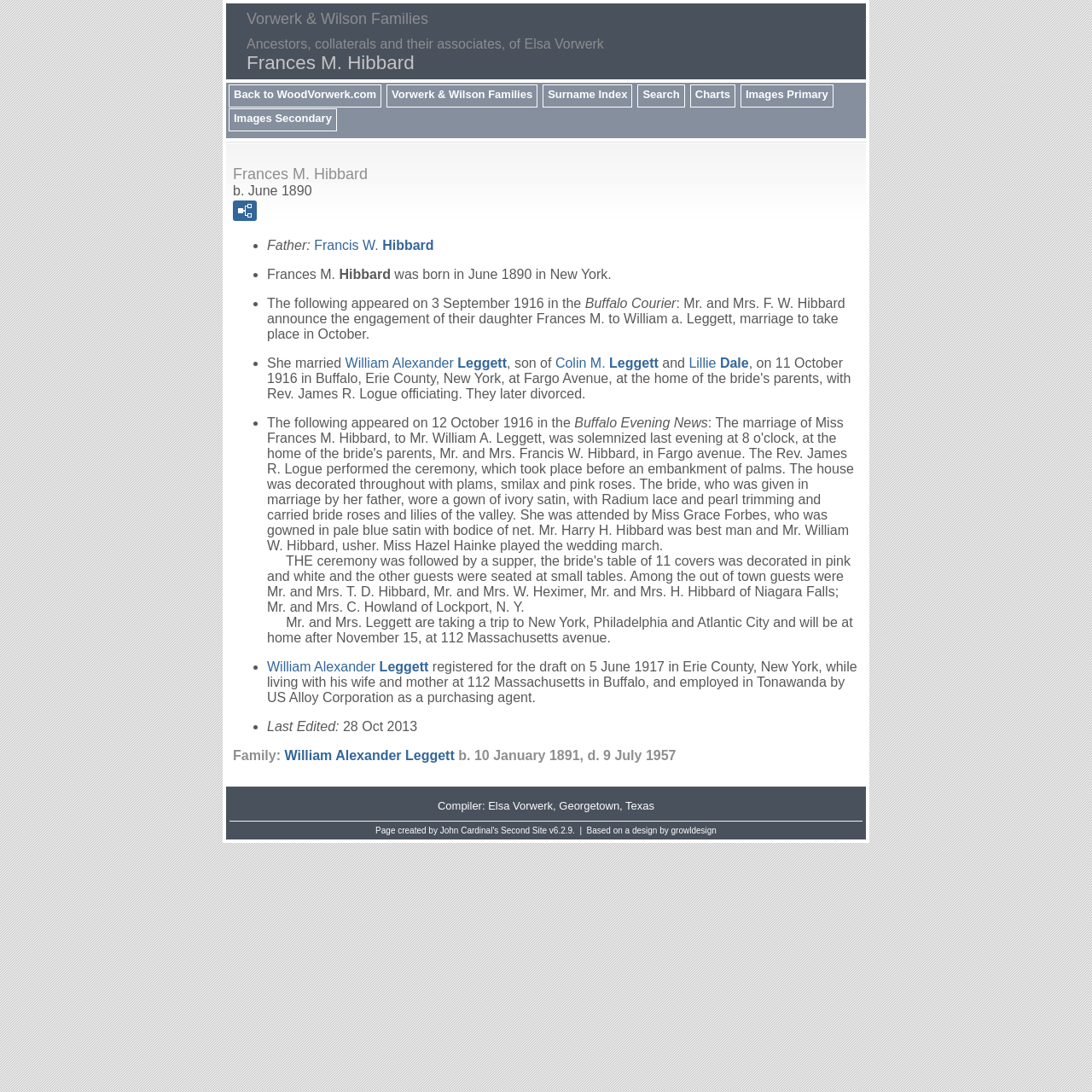Find the bounding box coordinates for the UI element whose description is: "William Alexander Leggett". The coordinates should be four float numbers between 0 and 1, in the format [left, top, right, bottom].

[0.261, 0.685, 0.416, 0.698]